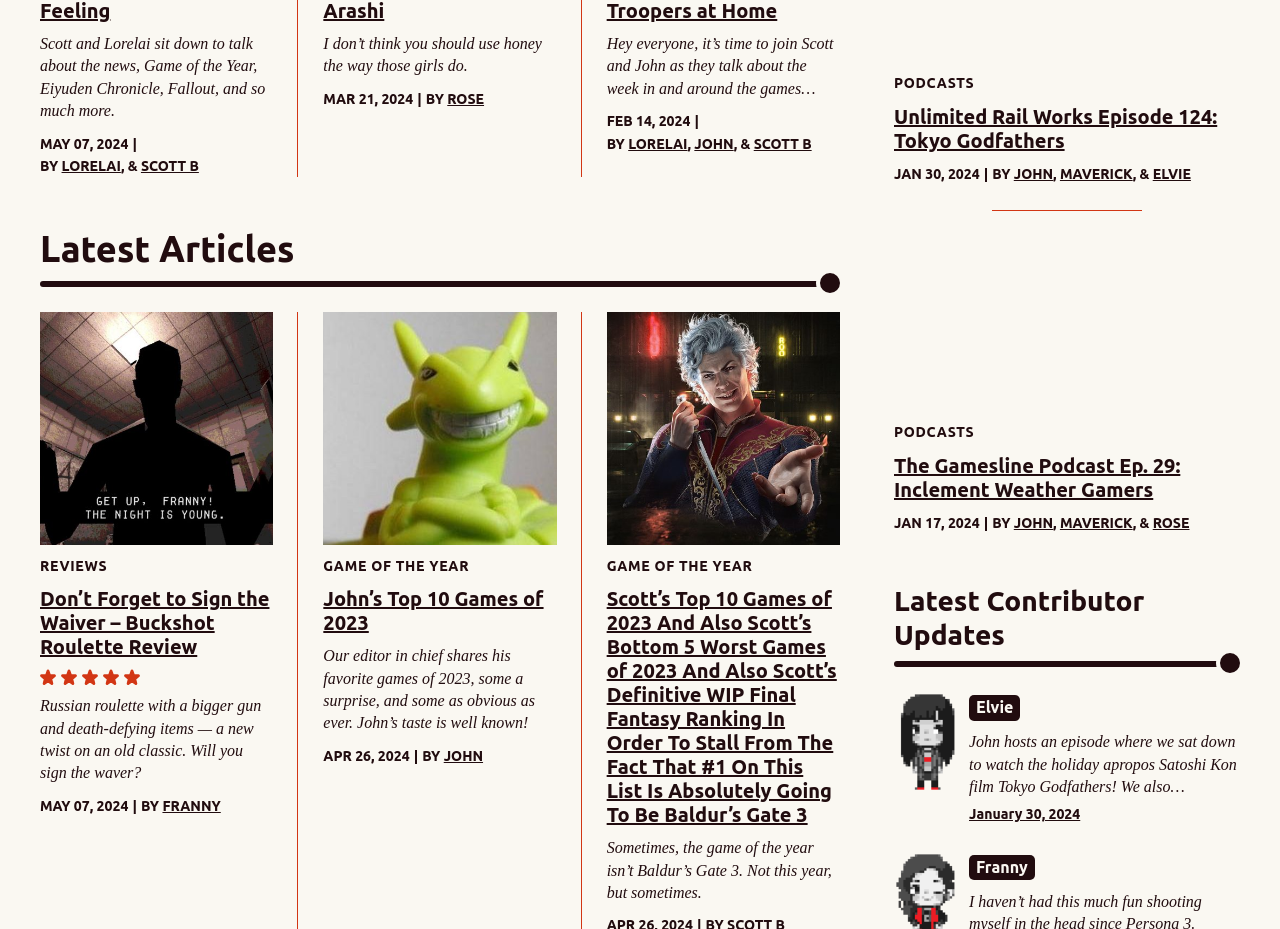Determine the bounding box coordinates of the region that needs to be clicked to achieve the task: "Read the latest article".

[0.031, 0.632, 0.214, 0.71]